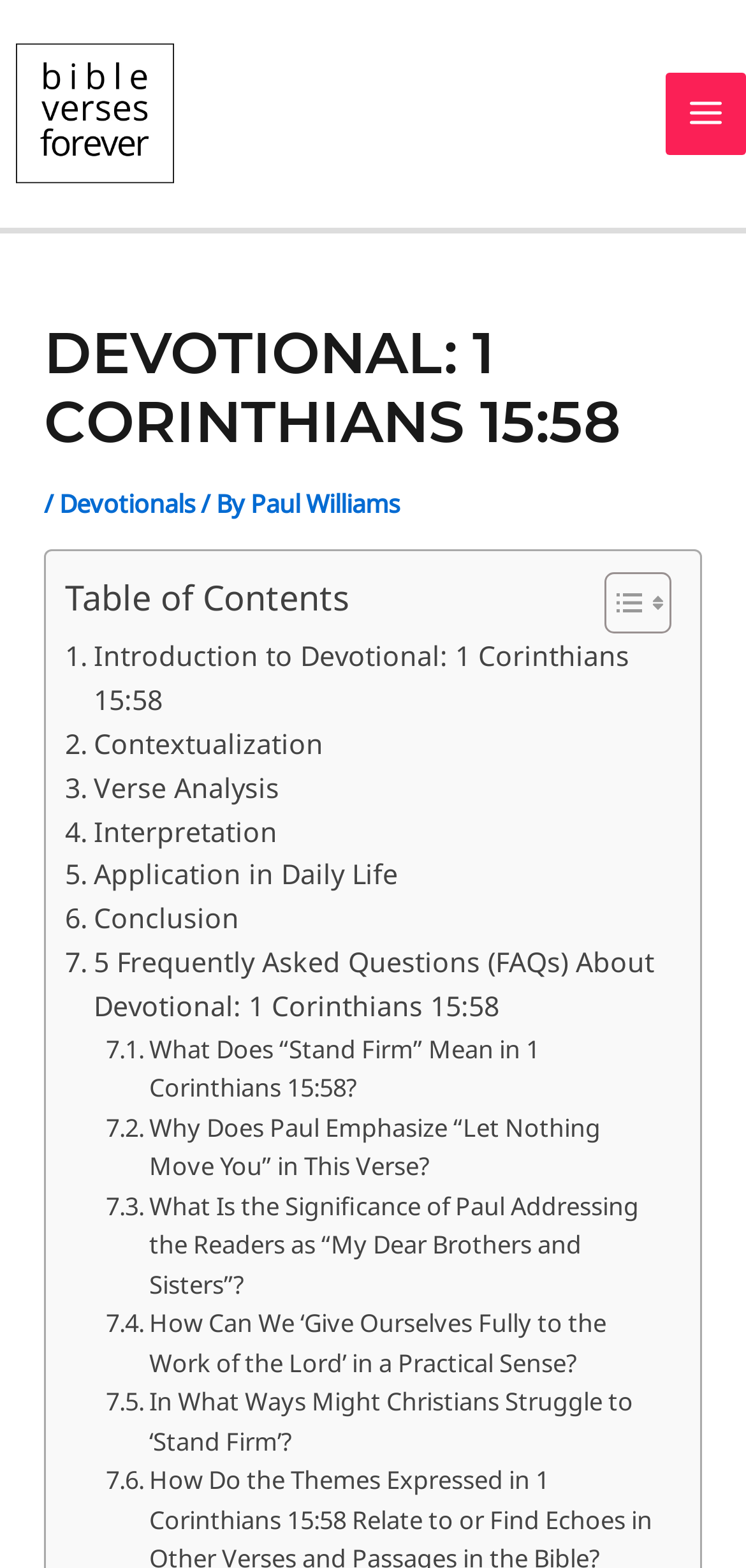Extract the main heading from the webpage content.

DEVOTIONAL: 1 CORINTHIANS 15:58